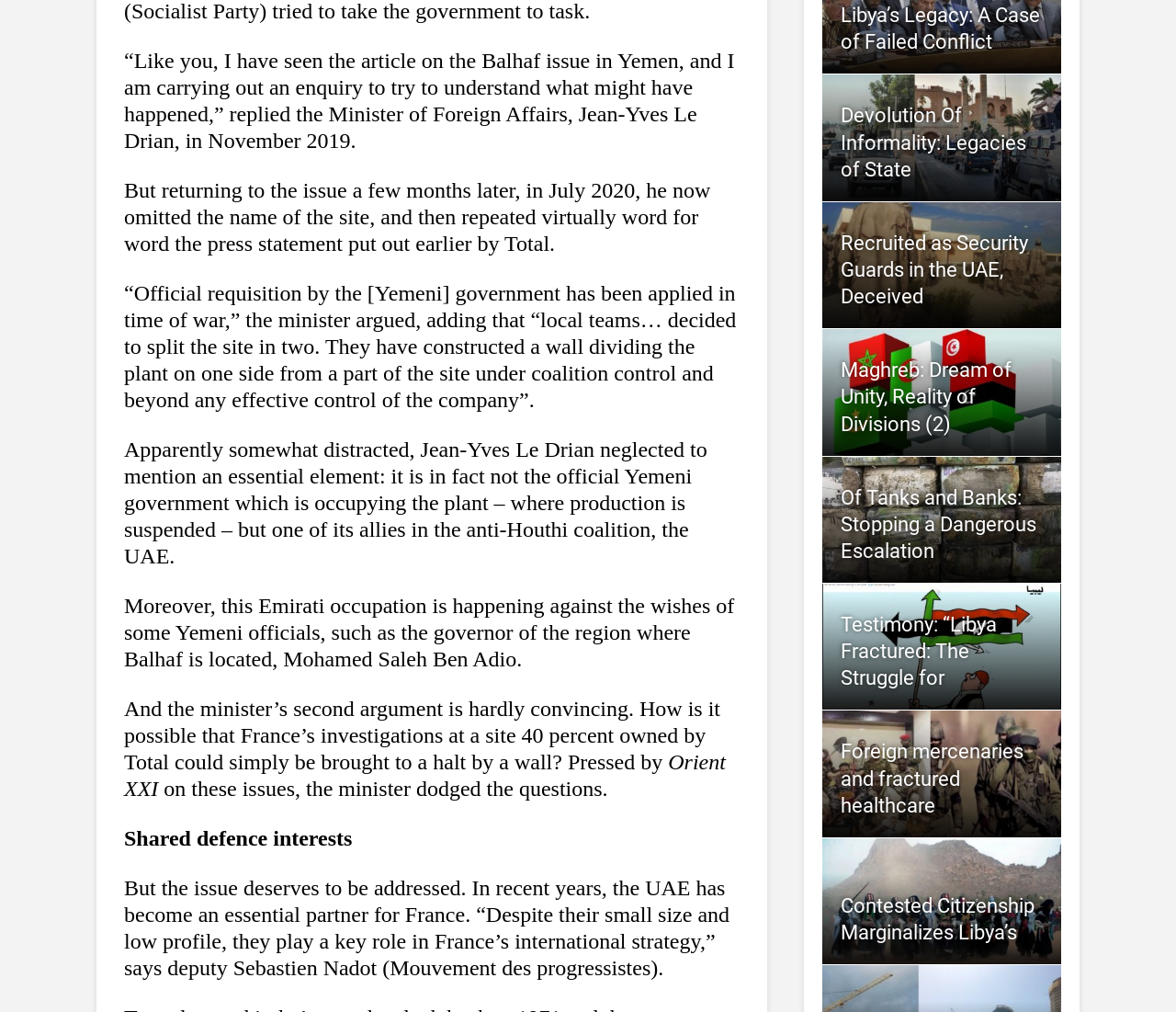What is the name of the region where Balhaf is located?
Please provide a comprehensive answer based on the contents of the image.

The article mentions the governor of the region where Balhaf is located, Mohamed Saleh Ben Adio, but does not specify the name of the region.